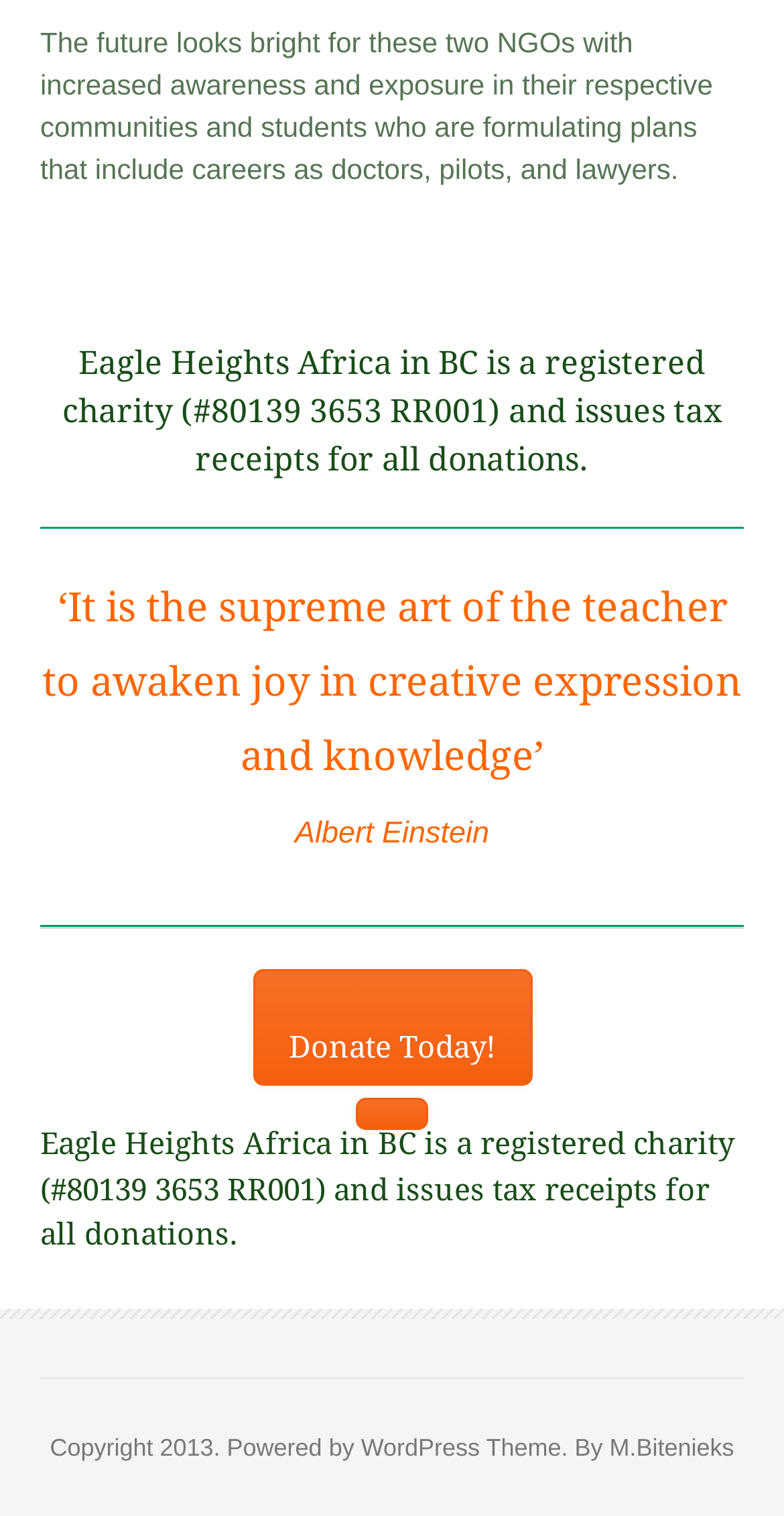Respond to the question below with a single word or phrase: What is the purpose of the 'Donate Today!' button?

To make a donation